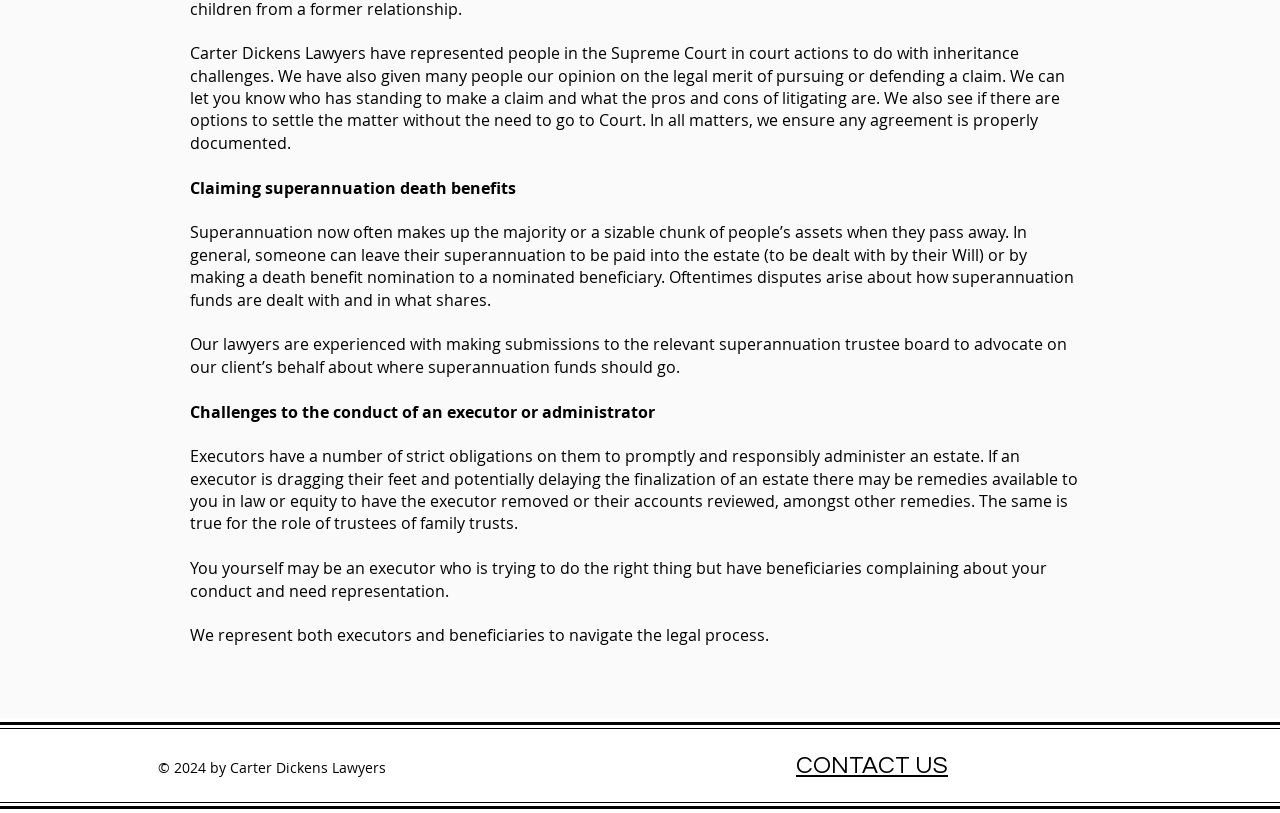Refer to the screenshot and give an in-depth answer to this question: What type of lawyers are introduced on this webpage?

The webpage introduces Carter Dickens Lawyers, which is evident from the text 'Carter Dickens Lawyers have represented people in the Supreme Court in court actions to do with inheritance challenges.'